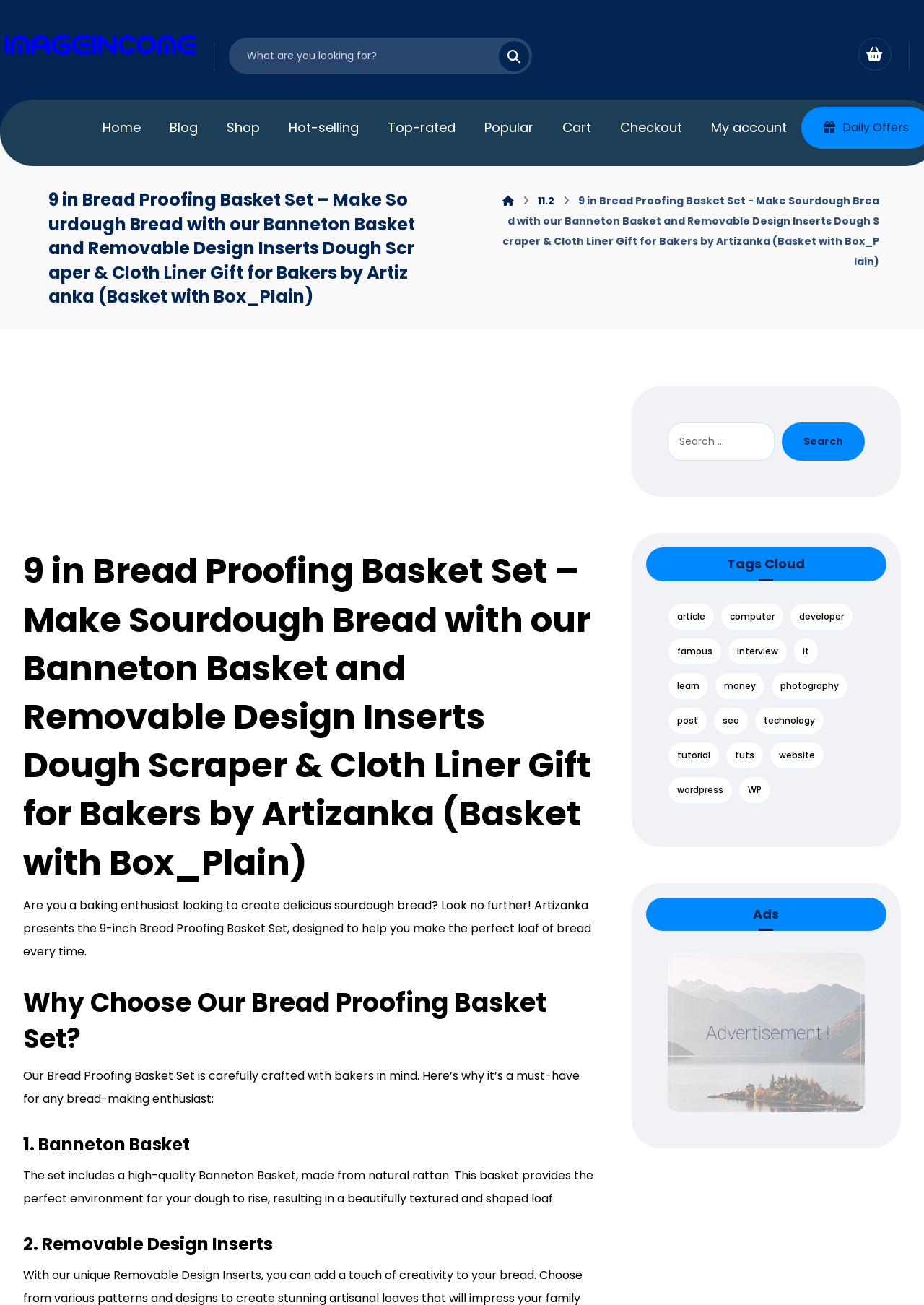What is the material of the Banneton Basket?
From the details in the image, provide a complete and detailed answer to the question.

I found the answer by reading the static text element that describes the Banneton Basket, which states that it is 'made from natural rattan'.